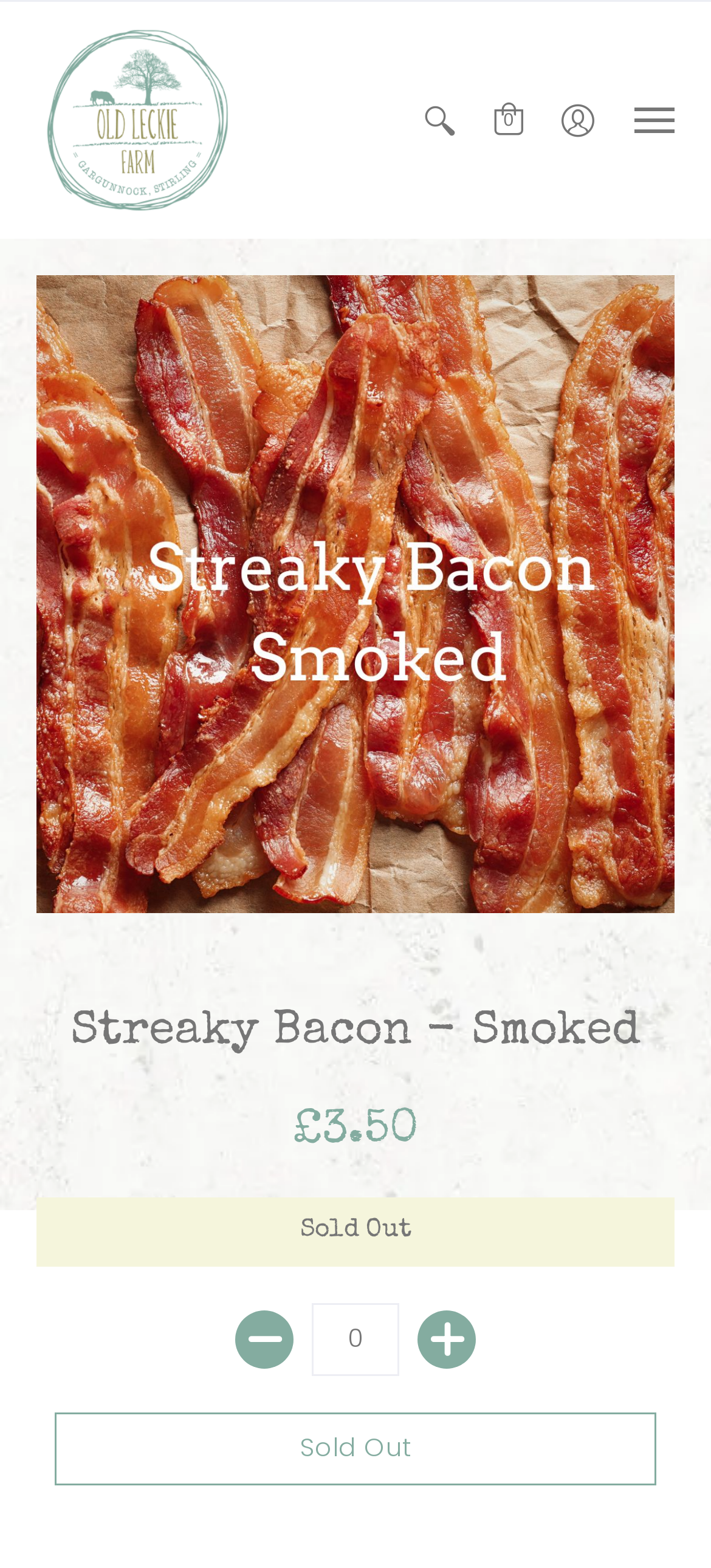Find the bounding box coordinates of the clickable area that will achieve the following instruction: "Decrease quantity".

[0.331, 0.836, 0.413, 0.873]